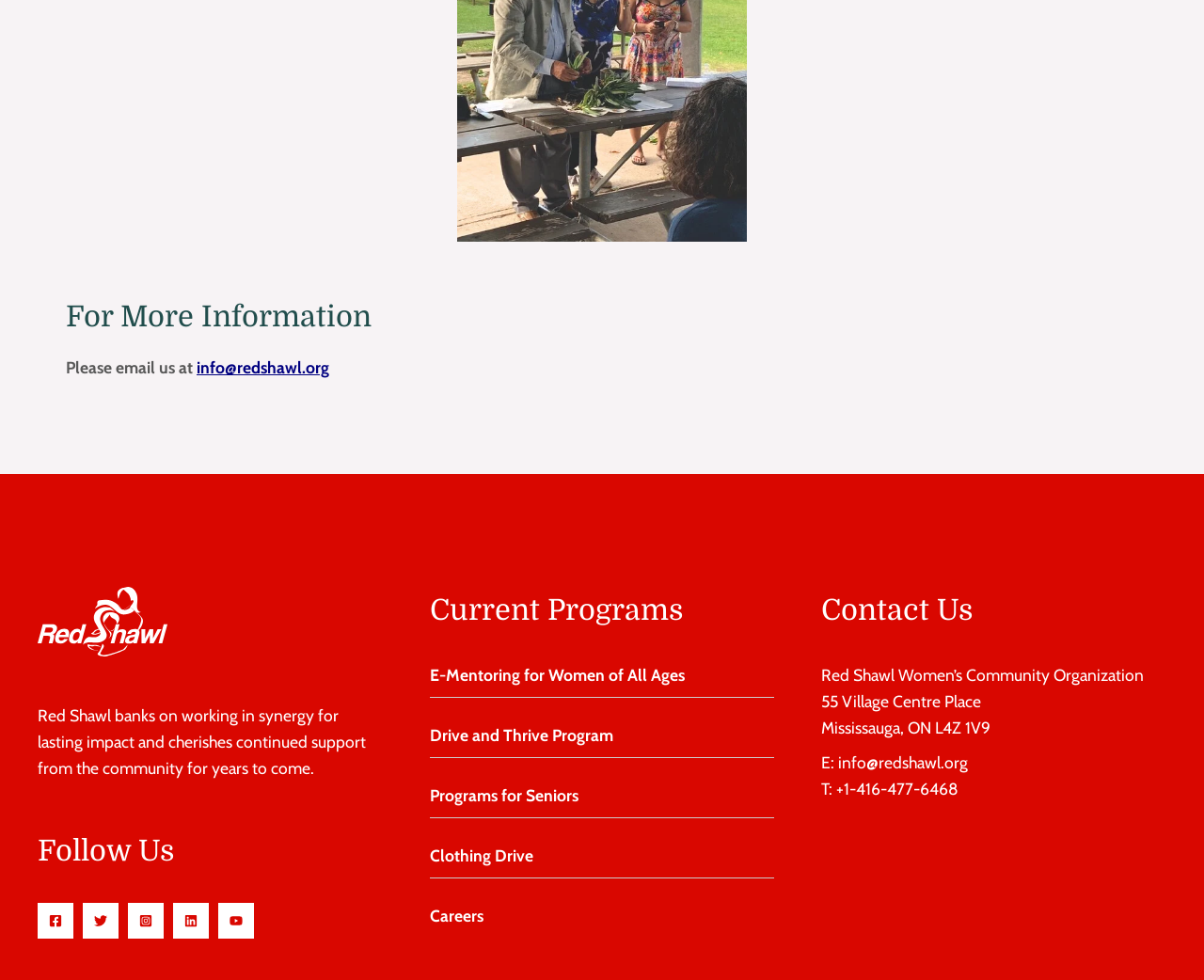Identify the bounding box for the given UI element using the description provided. Coordinates should be in the format (top-left x, top-left y, bottom-right x, bottom-right y) and must be between 0 and 1. Here is the description: Clothing Drive

[0.357, 0.863, 0.443, 0.883]